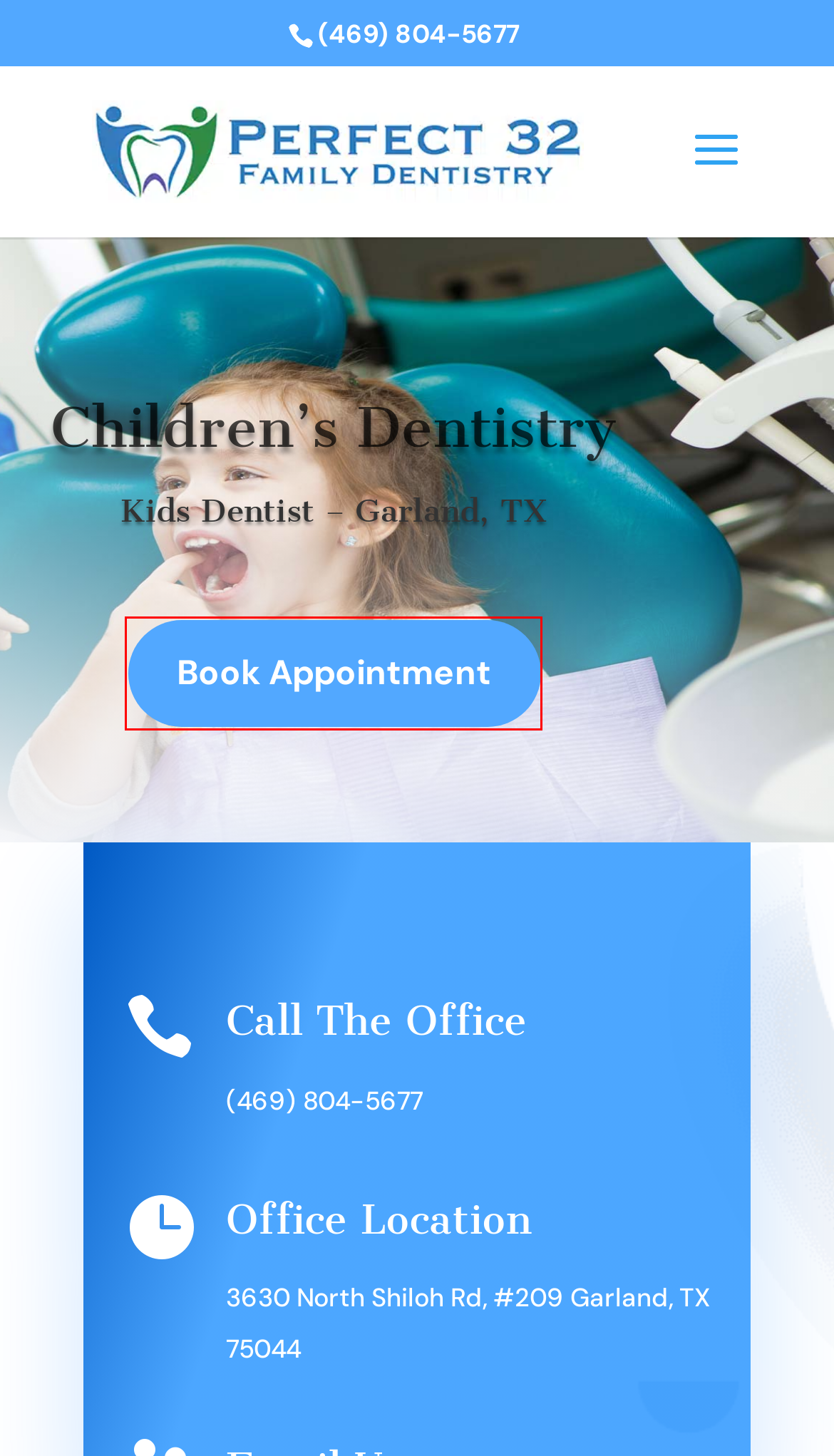Examine the screenshot of a webpage with a red bounding box around a UI element. Select the most accurate webpage description that corresponds to the new page after clicking the highlighted element. Here are the choices:
A. Emergency Dentist Garland, TX | (469) 804-5677
B. General Dentistry - Perfect 32 Family Dentistry
C. Cosmetic Dentistry Garland TX | Your Dream Smile
D. Hablamos-Espanol - Perfect 32 Family Dentistry
E. Dentist in Garland TX | Perfect 32 Family Dentistry | Dental Care
F. Kids Pulpotomy - Perfect 32 Family Dentistry
G. Contact US - Perfect 32 Family Dentistry
H. Orthodontics - Perfect 32 Family Dentistry

G